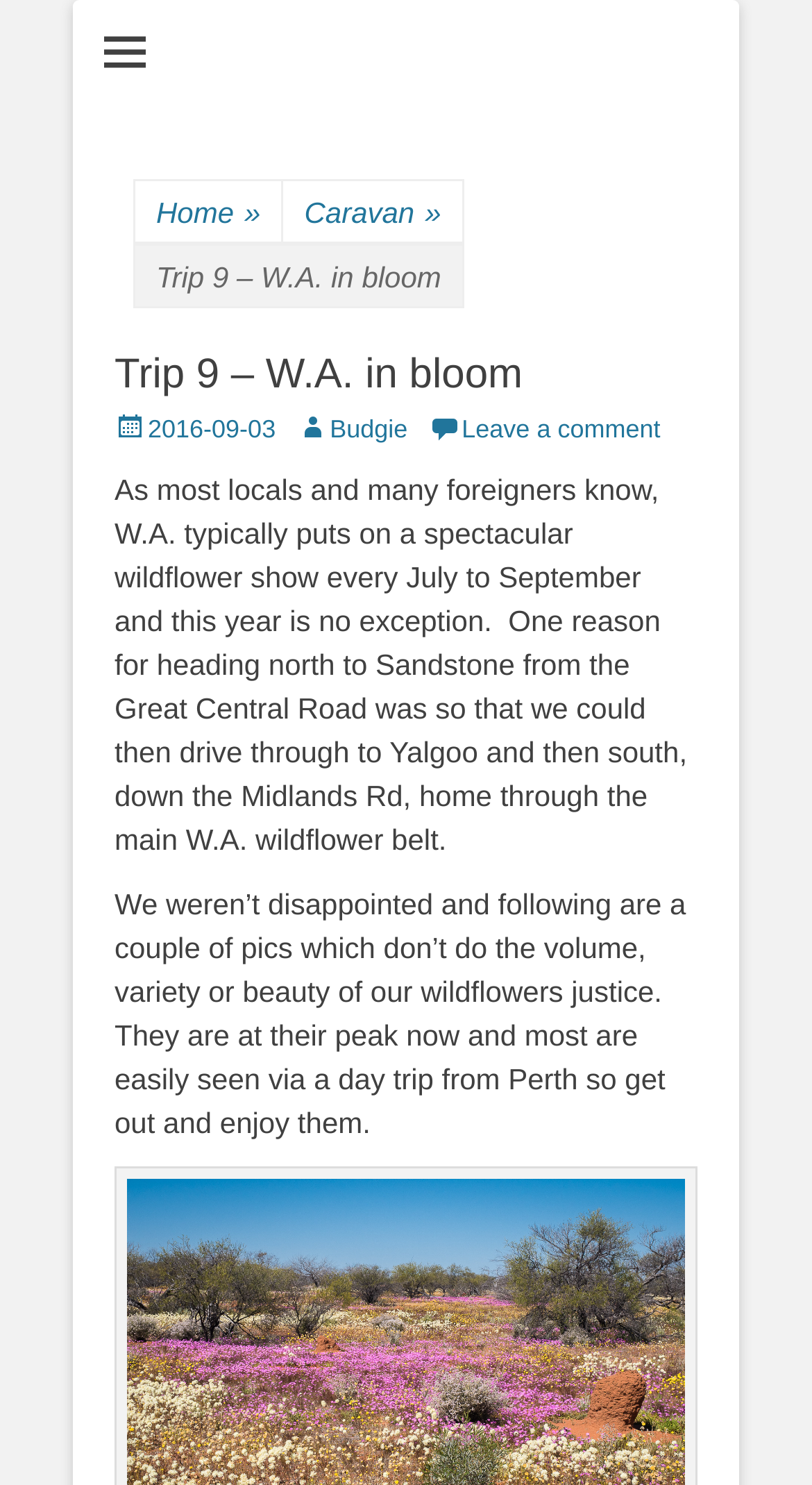Please give a succinct answer to the question in one word or phrase:
What is the author of this post?

Budgie